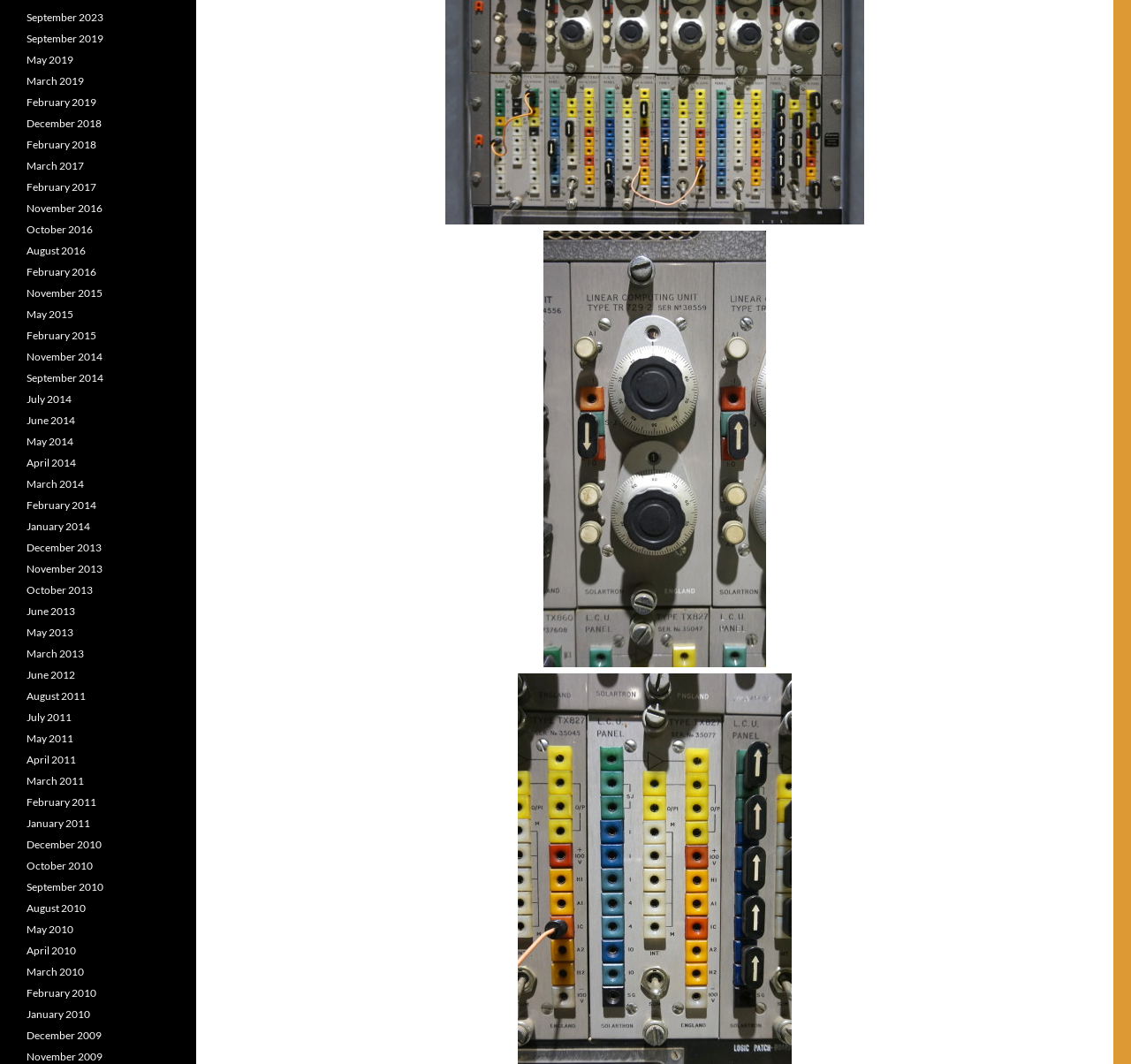Locate the bounding box of the user interface element based on this description: "alt="solartron gent potsunit"".

[0.394, 0.058, 0.764, 0.627]